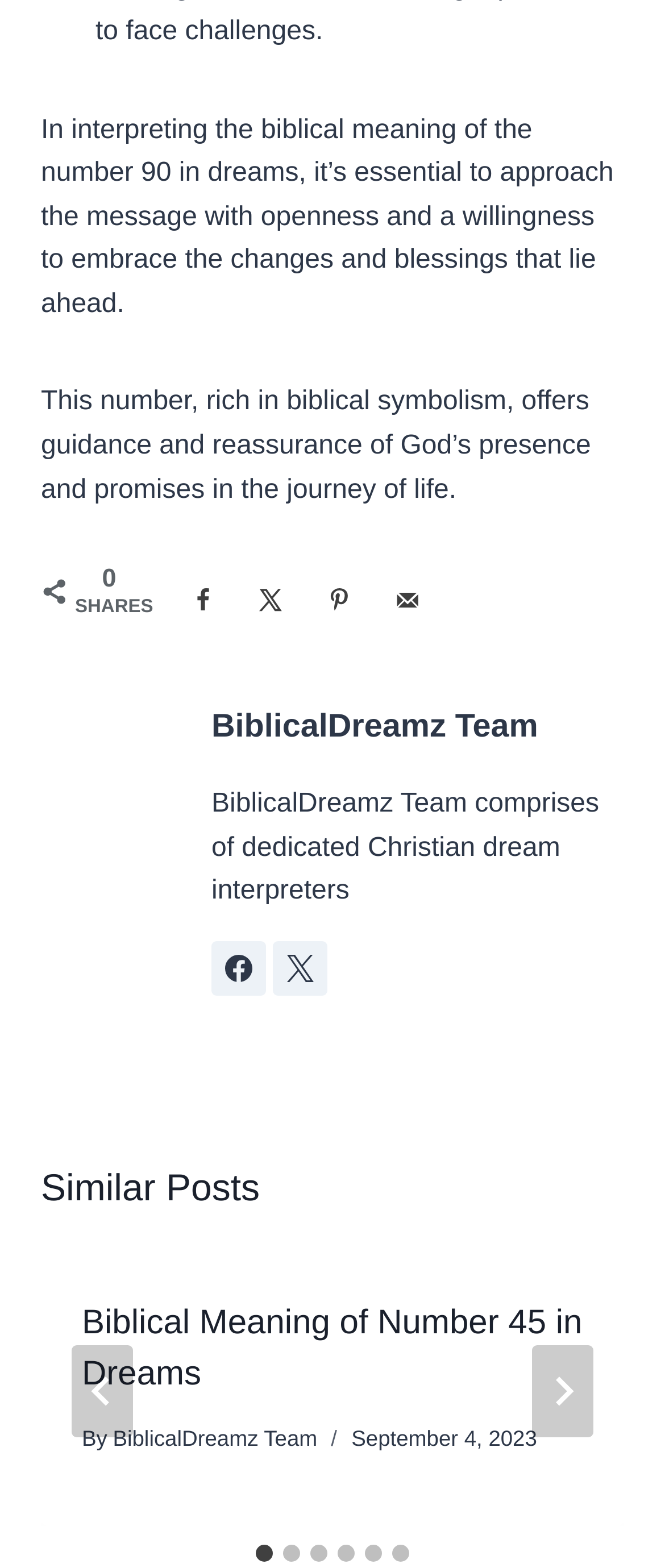Identify and provide the bounding box for the element described by: "aria-label="Go to slide 1"".

[0.385, 0.985, 0.41, 0.996]